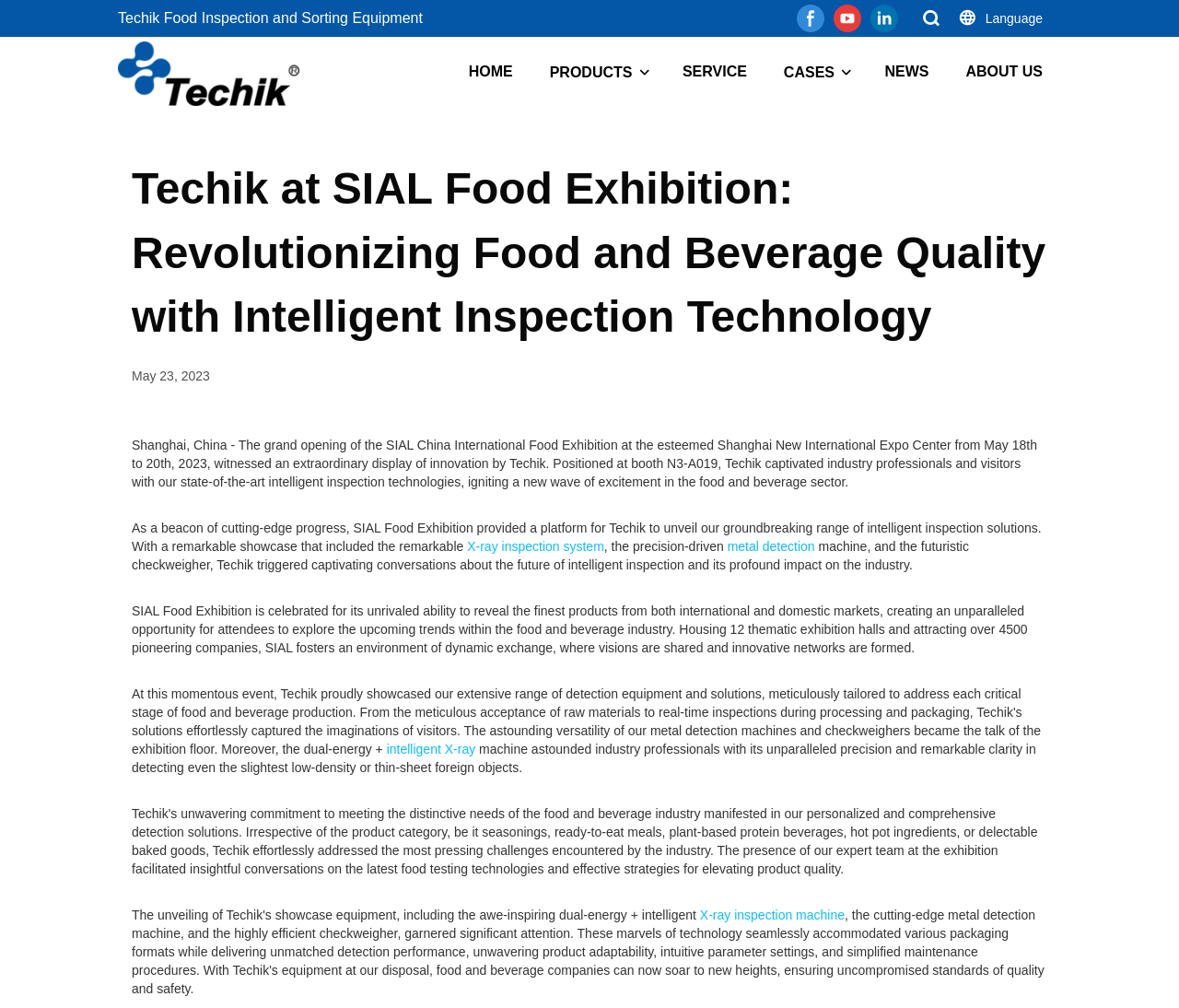Provide a comprehensive caption for the webpage.

The webpage is about Techik Instrument (Shanghai) Co., Ltd. and its participation in the SIAL Food Exhibition. At the top, there are three social media links, namely Facebook, YouTube, and LinkedIn, aligned horizontally. Next to them is a language selection option. Below these elements, there is a company logo and a link to the company's homepage.

The main content of the webpage is divided into sections. The first section has a heading that reads "Techik at SIAL Food Exhibition: Revolutionizing Food and Beverage Quality with Intelligent Inspection Technology". Below the heading, there is a date "May 23, 2023", followed by a paragraph of text that describes Techik's participation in the exhibition.

The next section describes the exhibition itself, highlighting its ability to showcase the latest products and trends in the food and beverage industry. There are also links to specific products, such as X-ray inspection systems and metal detection machines, which are mentioned as part of Techik's showcase.

The webpage has a navigation menu at the top, with links to different sections, including HOME, PRODUCTS, SERVICE, CASES, NEWS, and ABOUT US. There are no images on the page apart from the company logo. Overall, the webpage has a formal tone and appears to be a news article or press release about Techik's participation in the SIAL Food Exhibition.